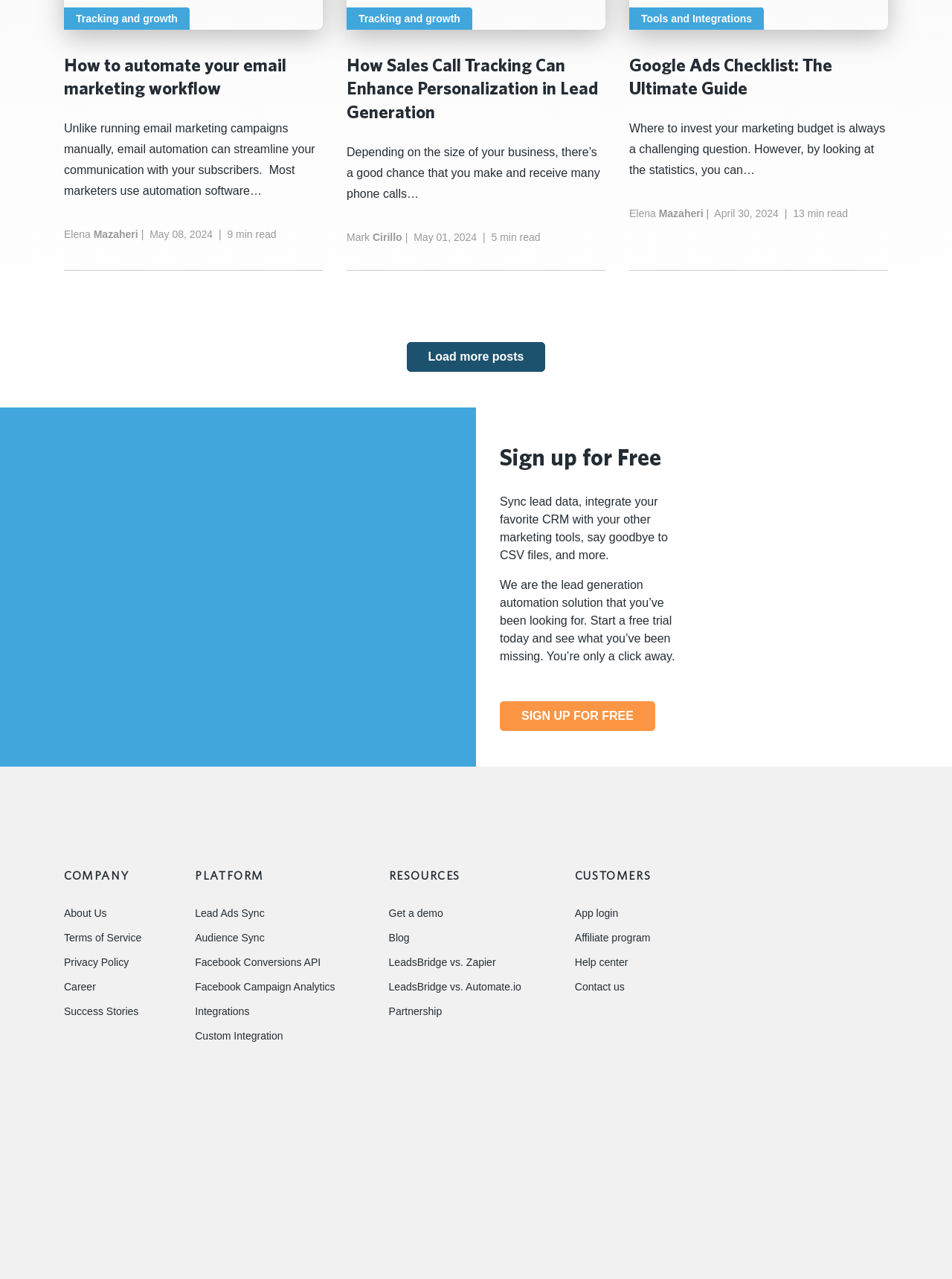What is the company's solution for lead generation?
Using the image provided, answer with just one word or phrase.

Lead generation automation